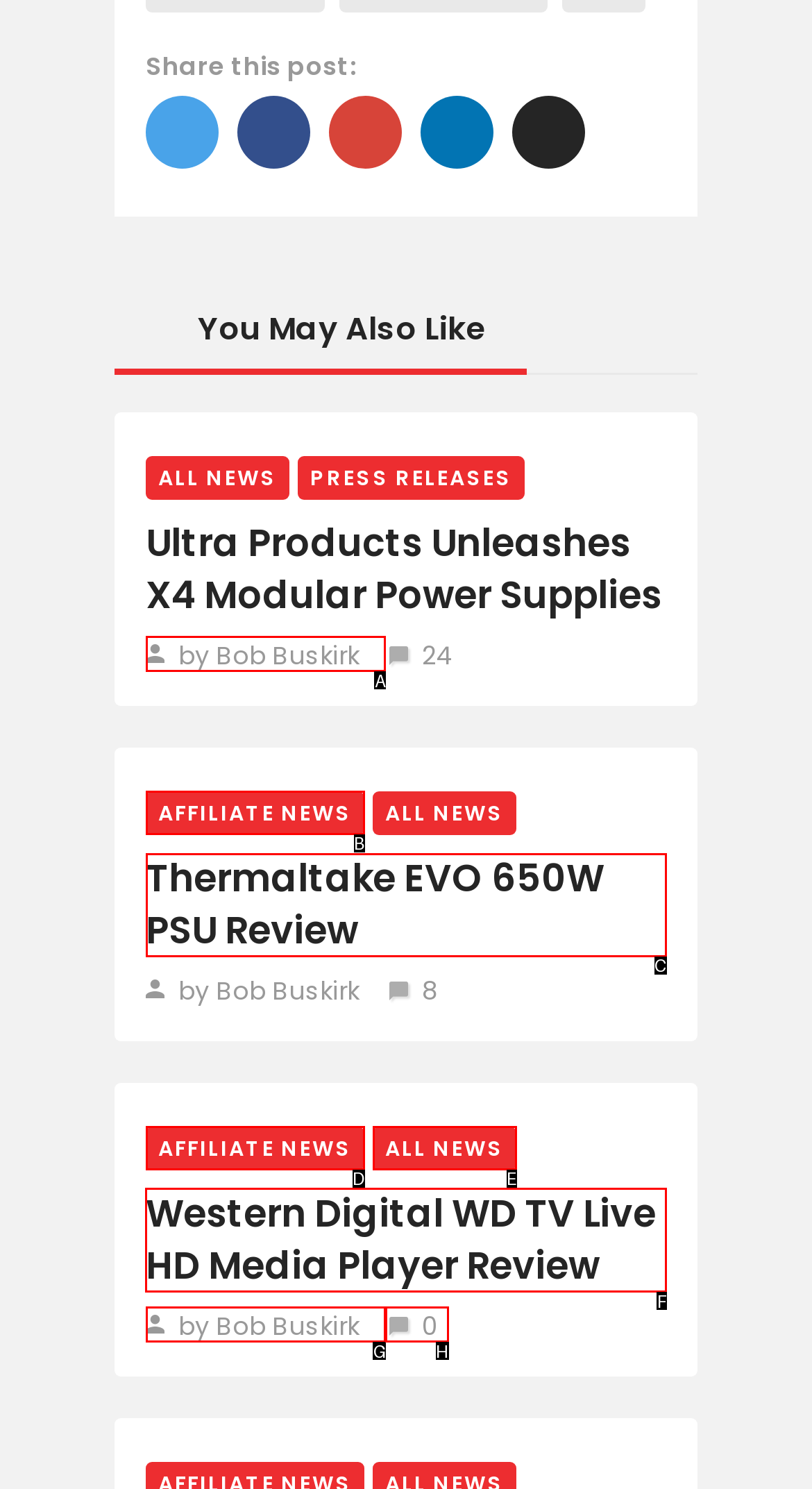For the task: Read Western Digital WD TV Live HD Media Player Review, tell me the letter of the option you should click. Answer with the letter alone.

F